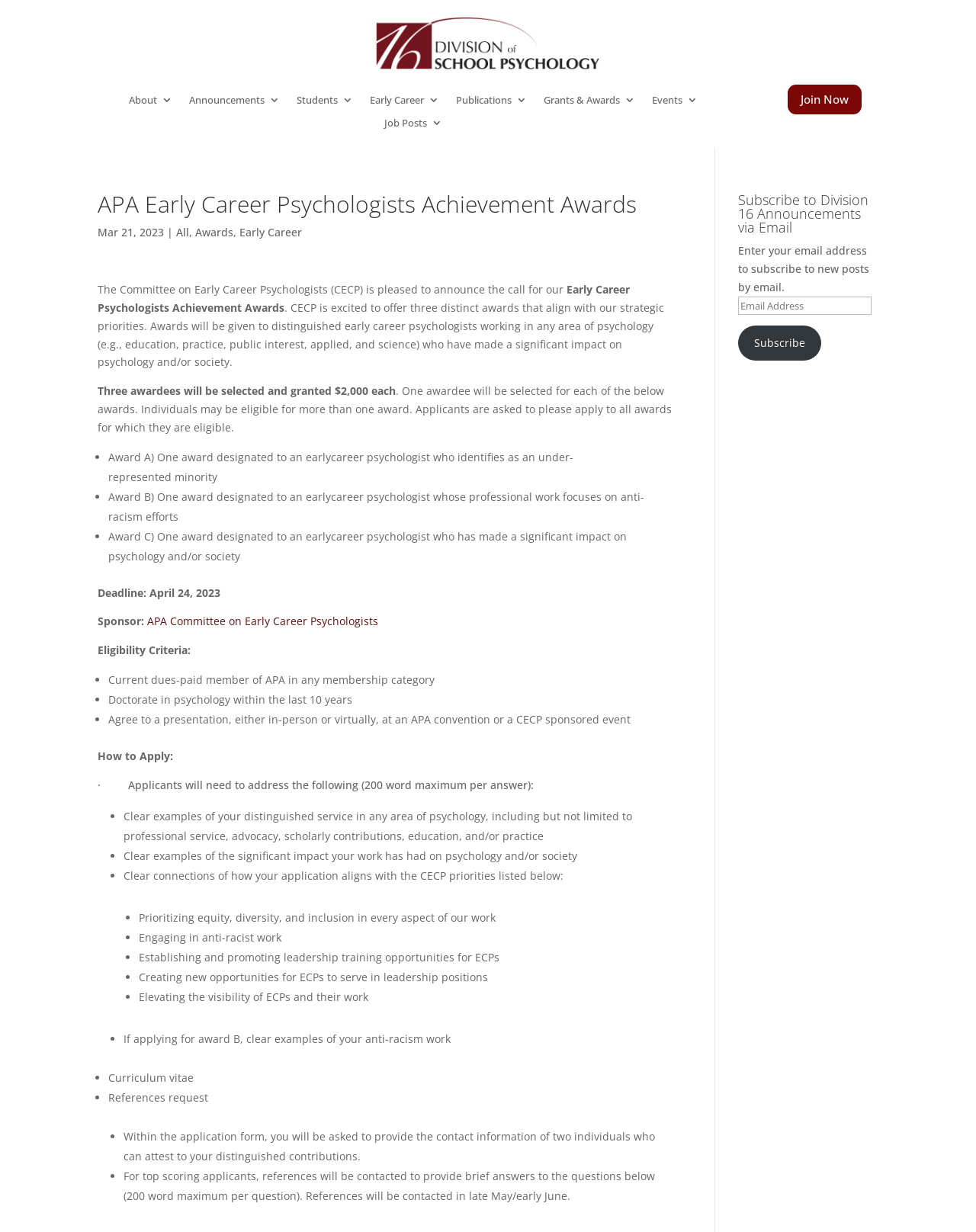Locate the UI element described by Awards in the provided webpage screenshot. Return the bounding box coordinates in the format (top-left x, top-left y, bottom-right x, bottom-right y), ensuring all values are between 0 and 1.

[0.2, 0.183, 0.239, 0.195]